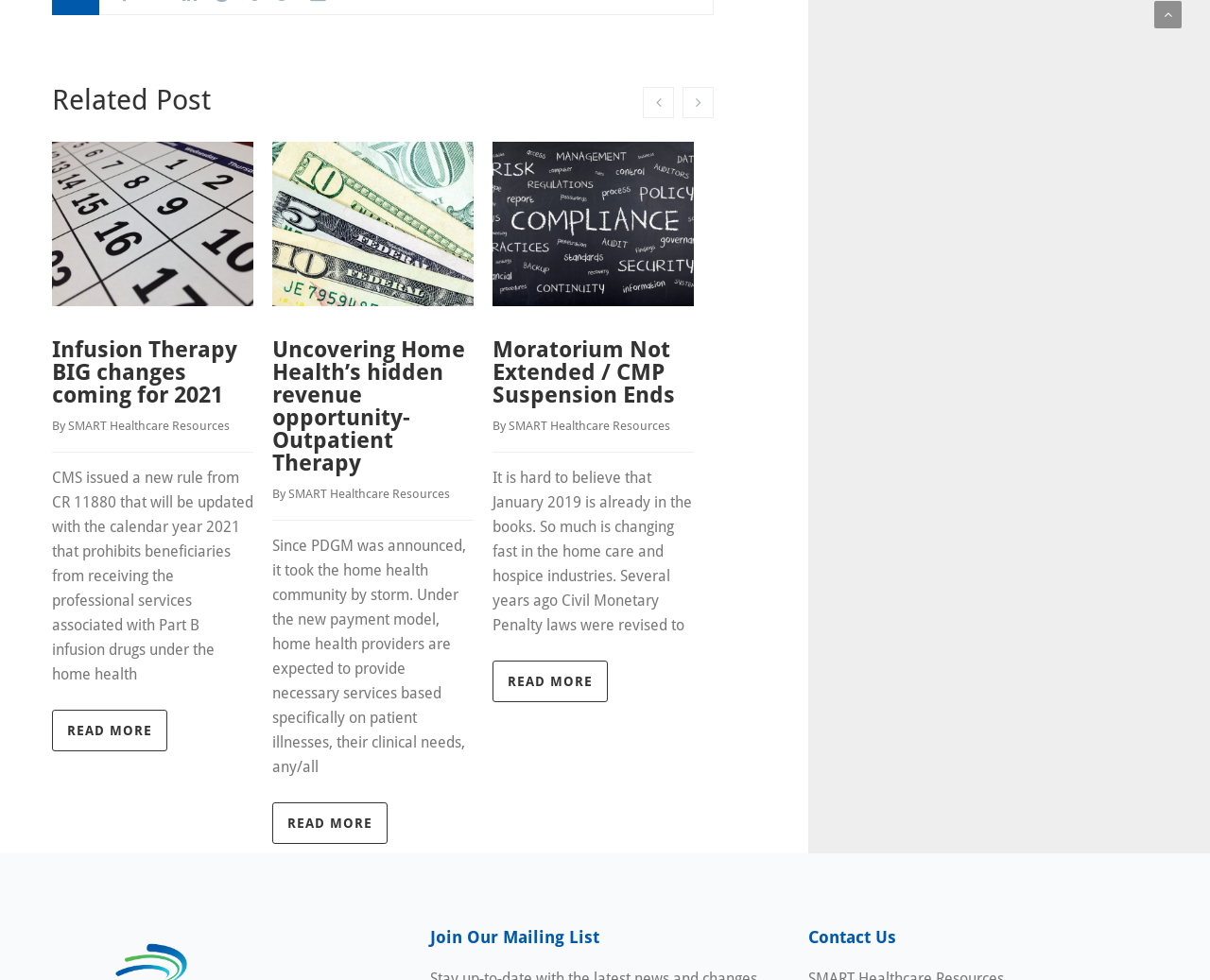Find and specify the bounding box coordinates that correspond to the clickable region for the instruction: "Read more about Moratorium Not Extended / CMP Suspension Ends".

[0.407, 0.674, 0.502, 0.716]